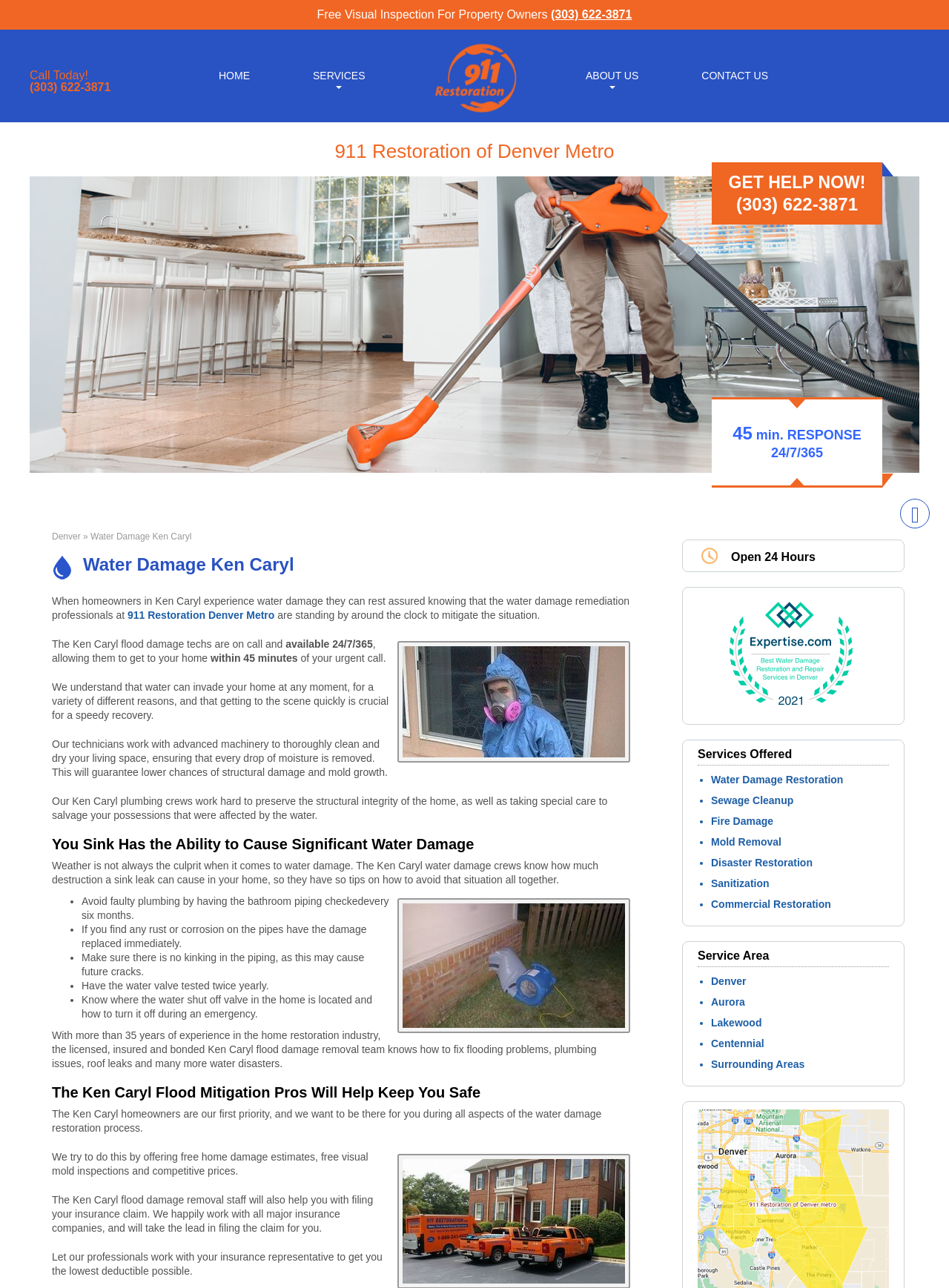Pinpoint the bounding box coordinates of the clickable element needed to complete the instruction: "View services offered". The coordinates should be provided as four float numbers between 0 and 1: [left, top, right, bottom].

[0.735, 0.581, 0.937, 0.594]